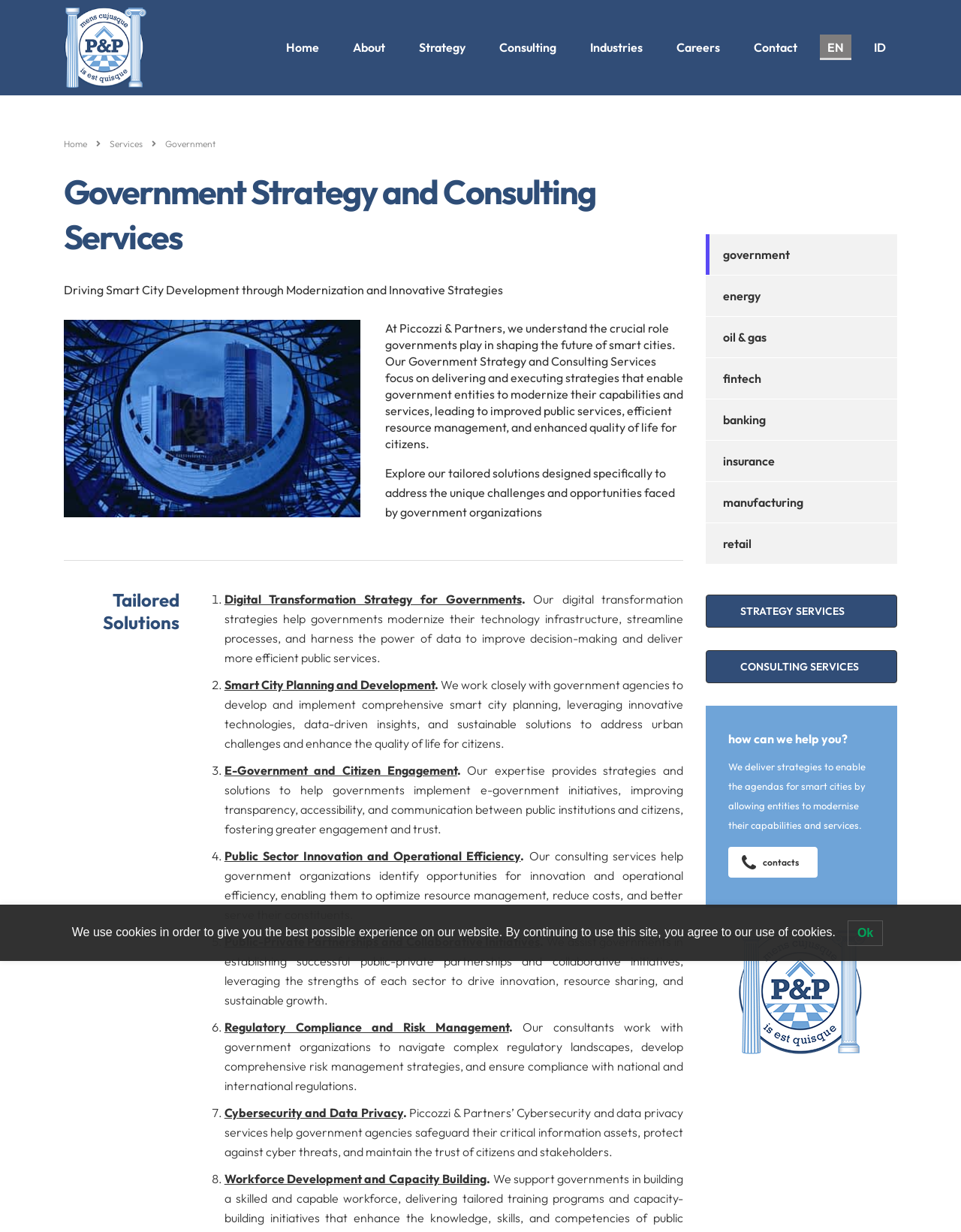Please locate the bounding box coordinates of the region I need to click to follow this instruction: "View the 'STRATEGY SERVICES'".

[0.734, 0.482, 0.934, 0.509]